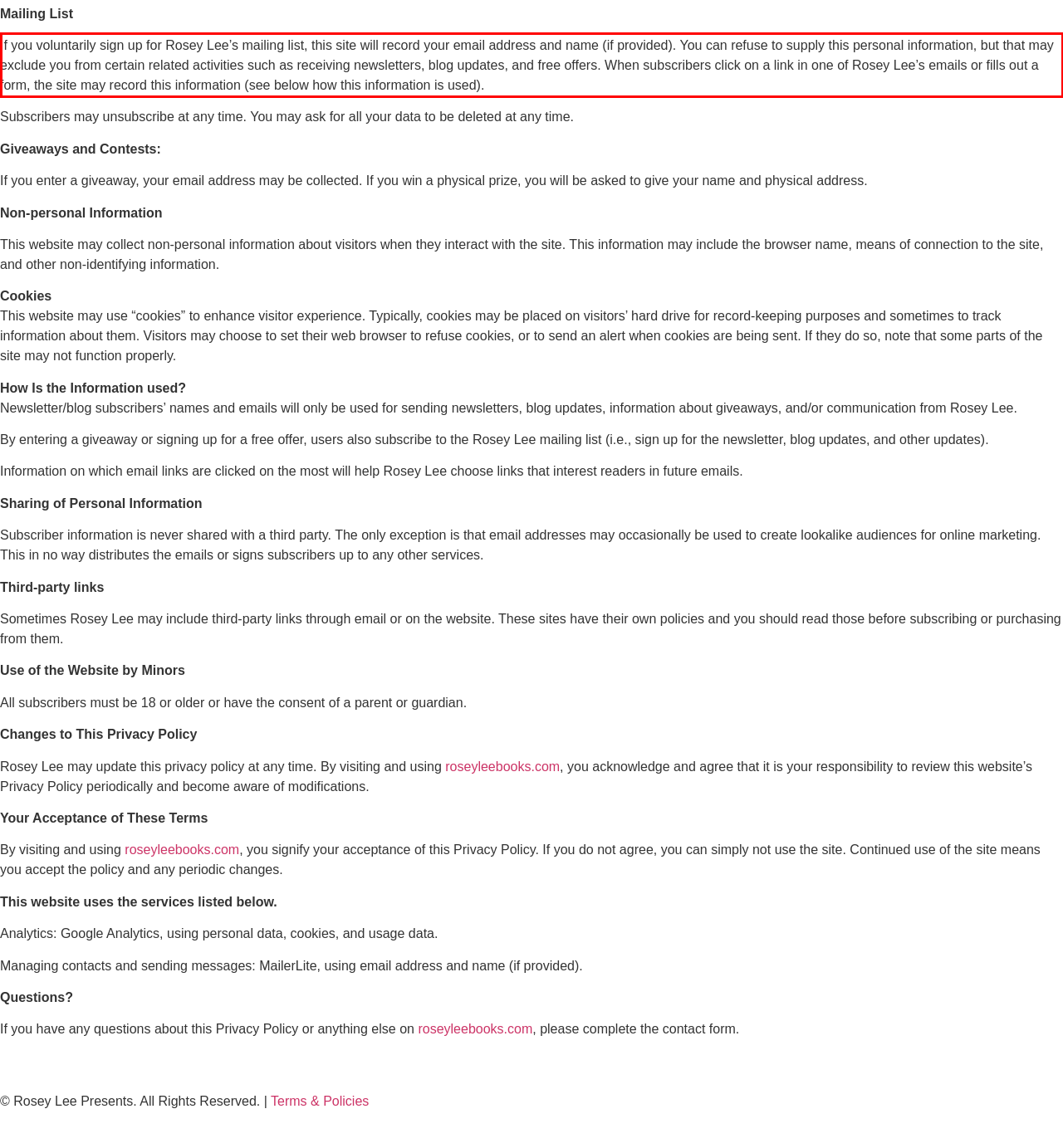Examine the screenshot of the webpage, locate the red bounding box, and generate the text contained within it.

If you voluntarily sign up for Rosey Lee’s mailing list, this site will record your email address and name (if provided). You can refuse to supply this personal information, but that may exclude you from certain related activities such as receiving newsletters, blog updates, and free offers. When subscribers click on a link in one of Rosey Lee’s emails or fills out a form, the site may record this information (see below how this information is used).